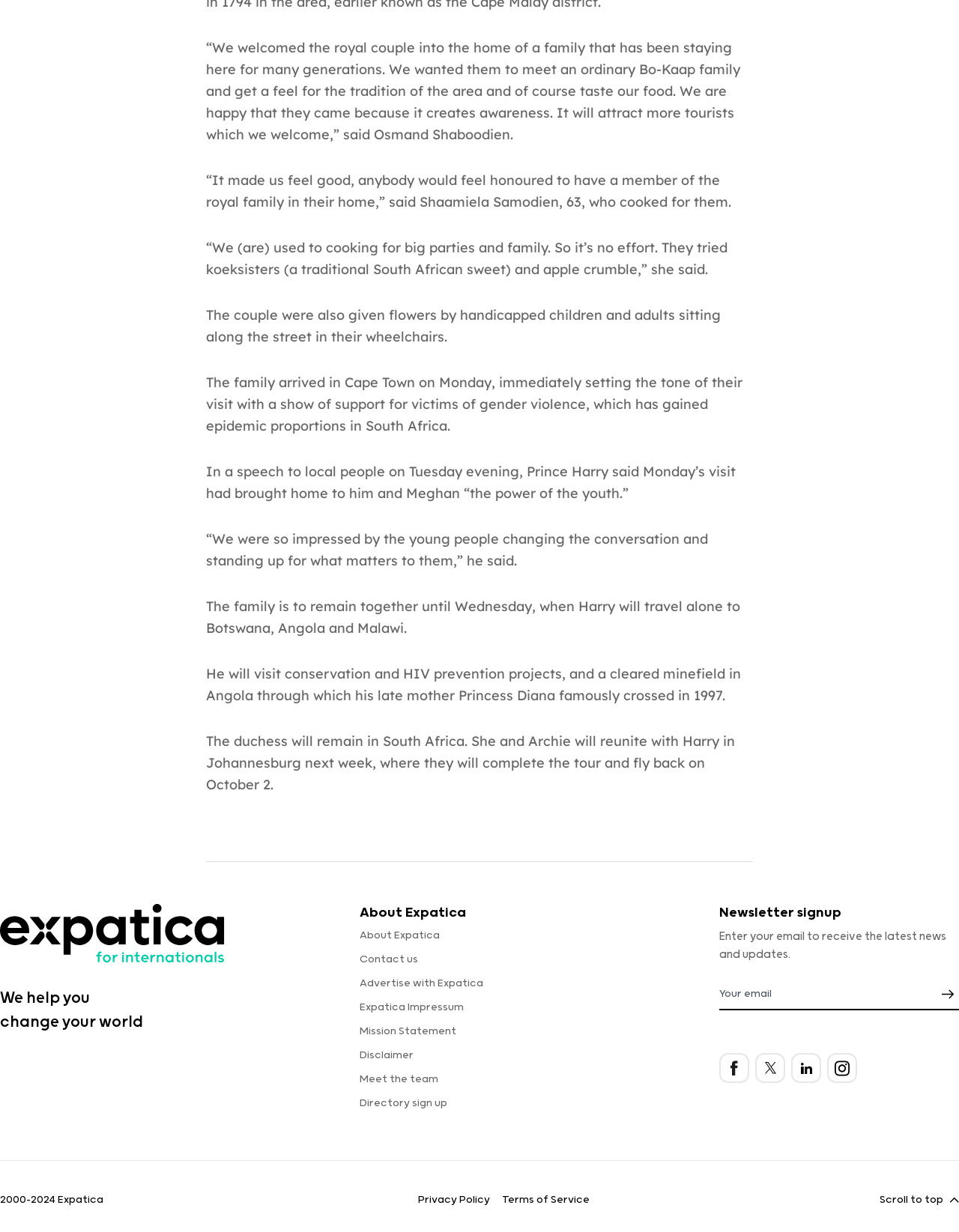Identify the bounding box for the element characterized by the following description: "Advertise with Expatica".

[0.375, 0.793, 0.504, 0.803]